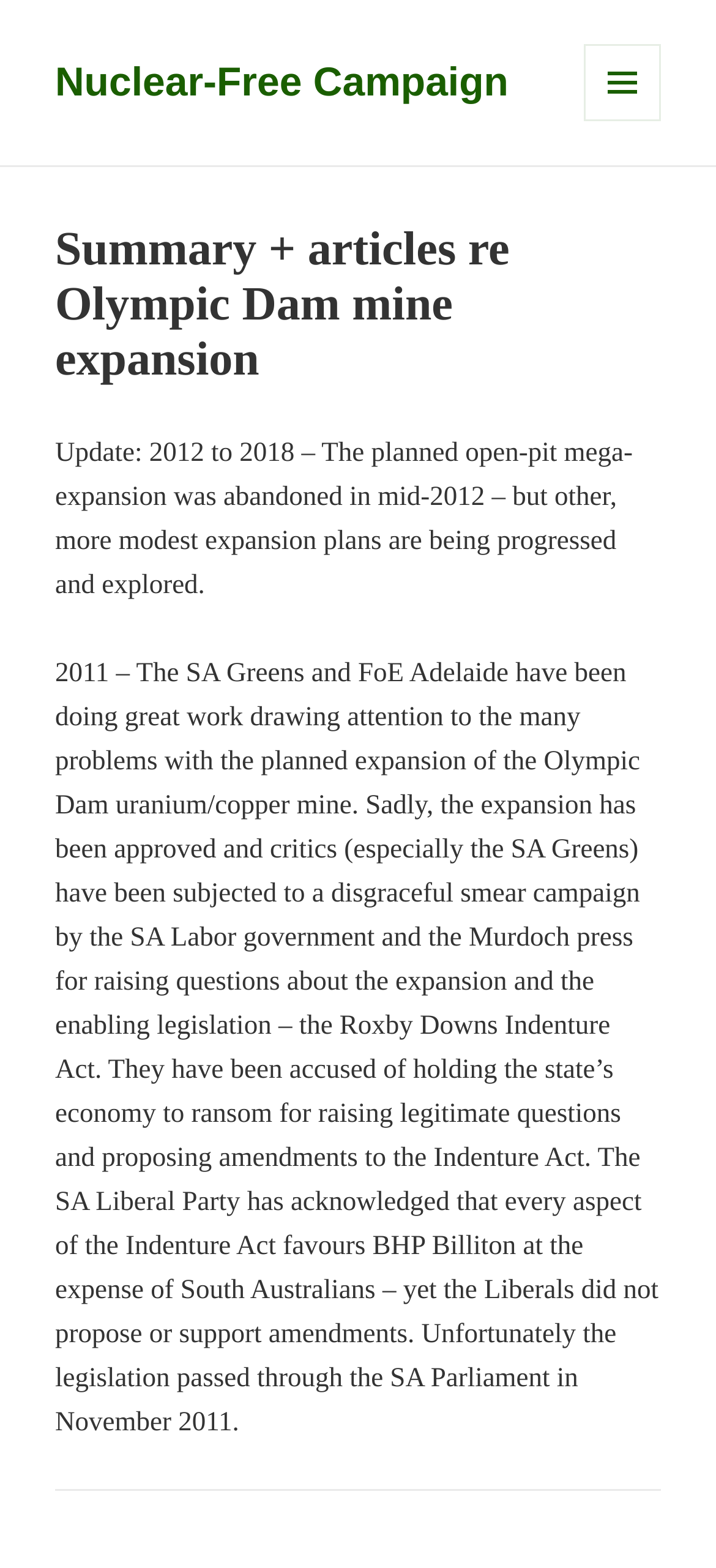Extract the bounding box coordinates for the UI element described as: "Menu and widgets".

[0.815, 0.028, 0.923, 0.077]